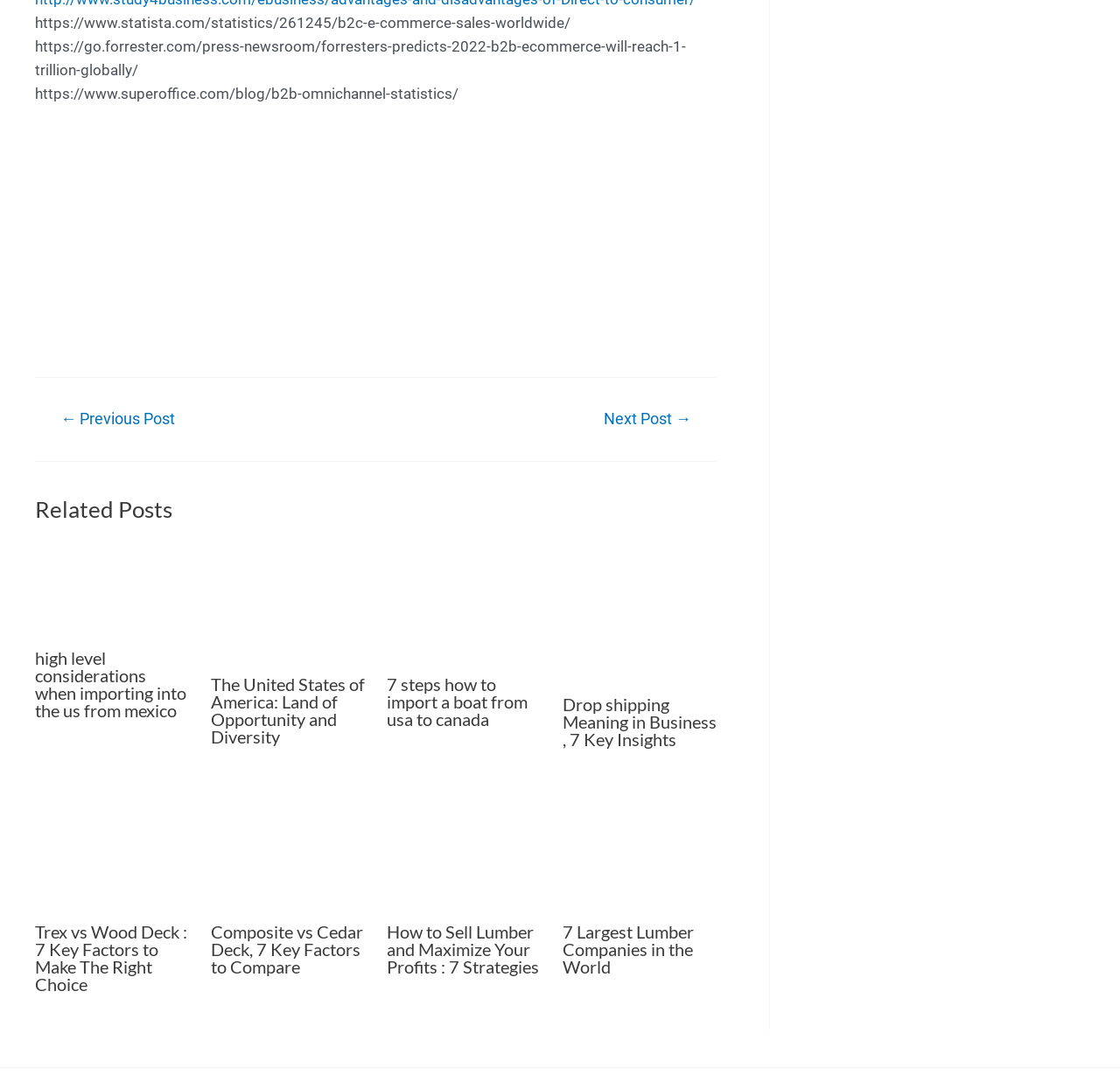Analyze the image and answer the question with as much detail as possible: 
How many related posts are there on this webpage?

I counted the number of article elements under the 'Related Posts' heading, which are 8 in total.